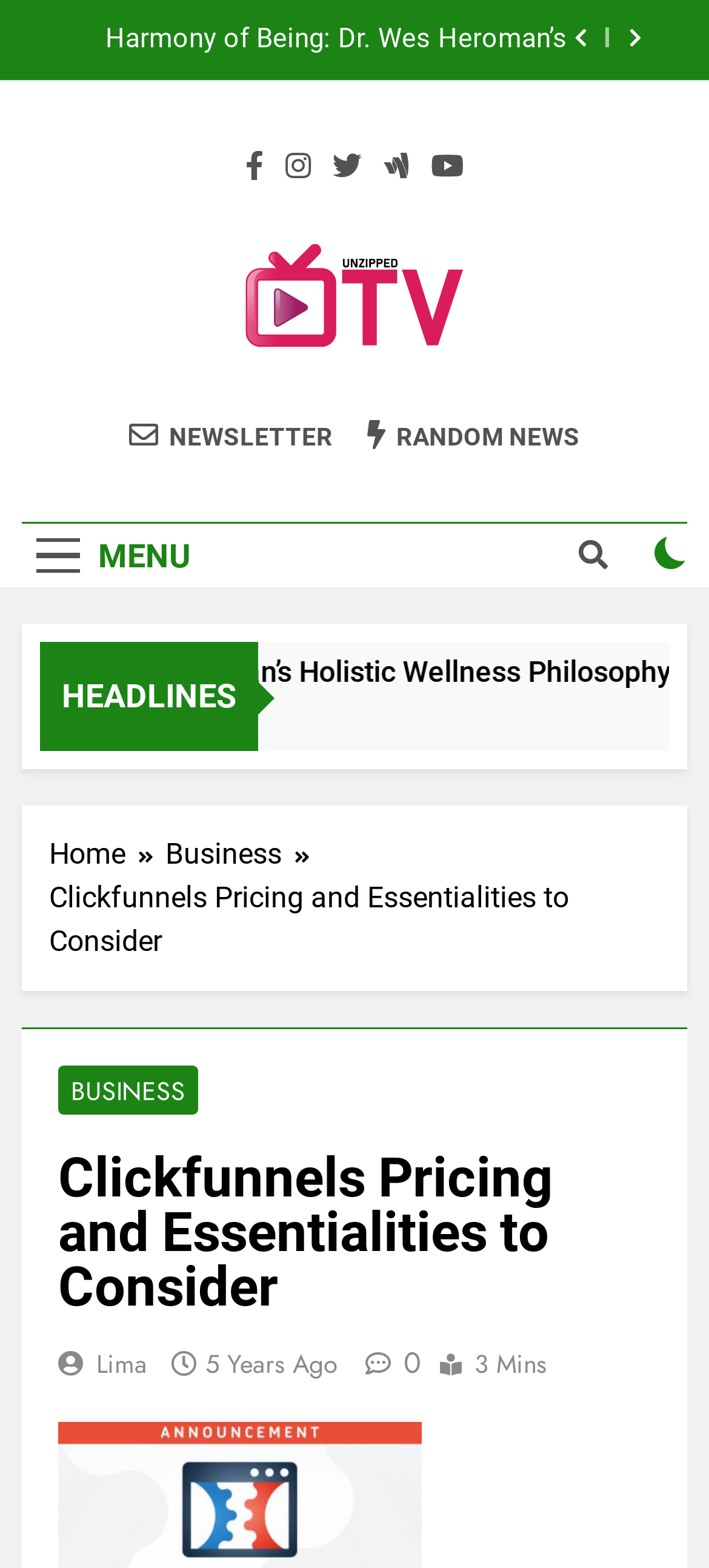Find the bounding box coordinates of the element you need to click on to perform this action: 'Read random news'. The coordinates should be represented by four float values between 0 and 1, in the format [left, top, right, bottom].

[0.518, 0.266, 0.818, 0.288]